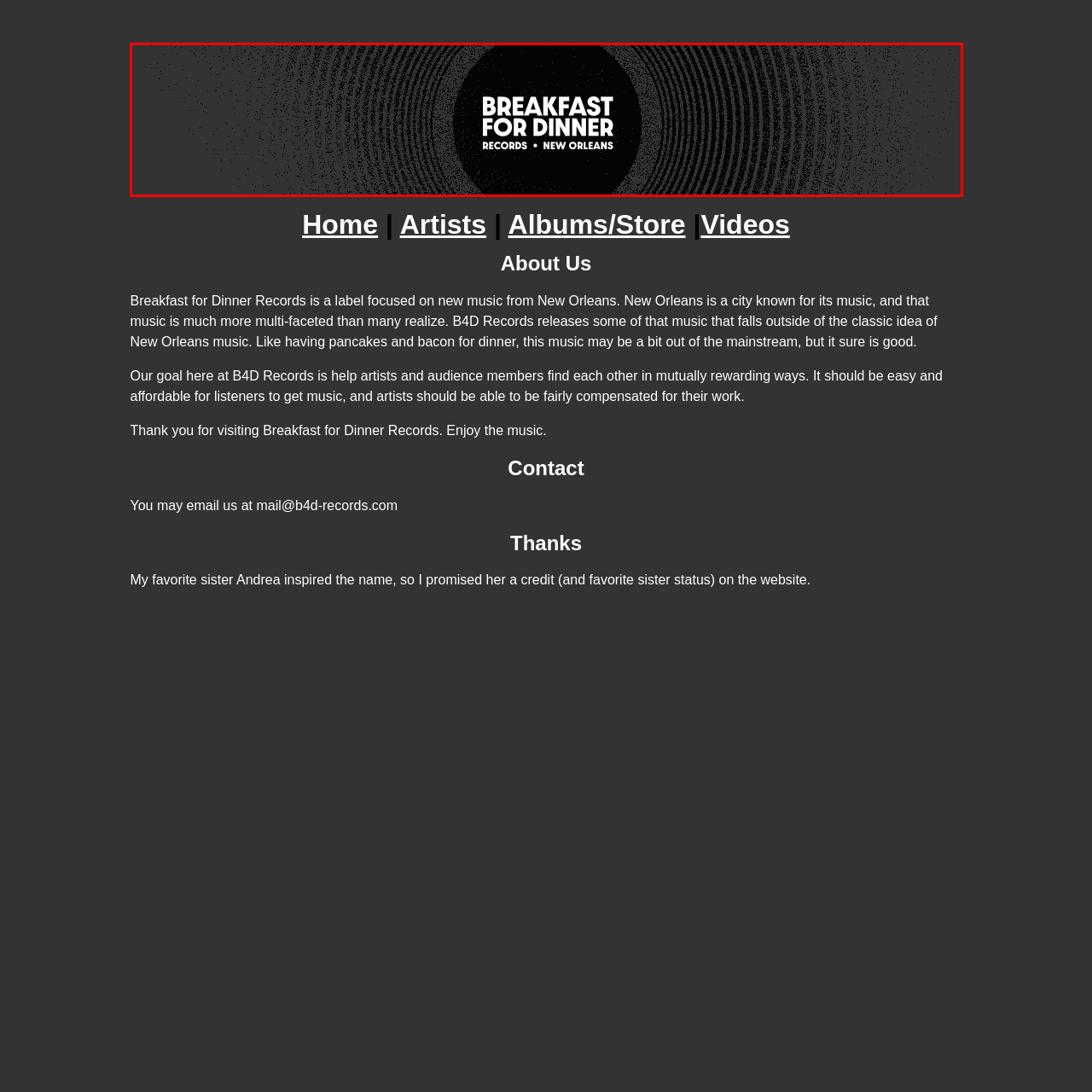Describe extensively the image that is situated inside the red border.

The image showcases the logo for "Breakfast for Dinner Records," a music label inspired by the vibrant culture of New Orleans. Set against a textured black background, the design features bold white text that reads "BREAKFAST FOR DINNER," emphasizing the playful and unconventional nature of the label. Below the main title, the words "RECORDS • NEW ORLEANS" are prominently displayed, accentuating the connection to the city's rich musical heritage. The overall design conveys a modern and artistic feel, reflecting the label’s mission to introduce diverse and unique sounds that extend beyond traditional New Orleans music, much like the title suggests—merging the unexpected delight of breakfast foods with dinner.